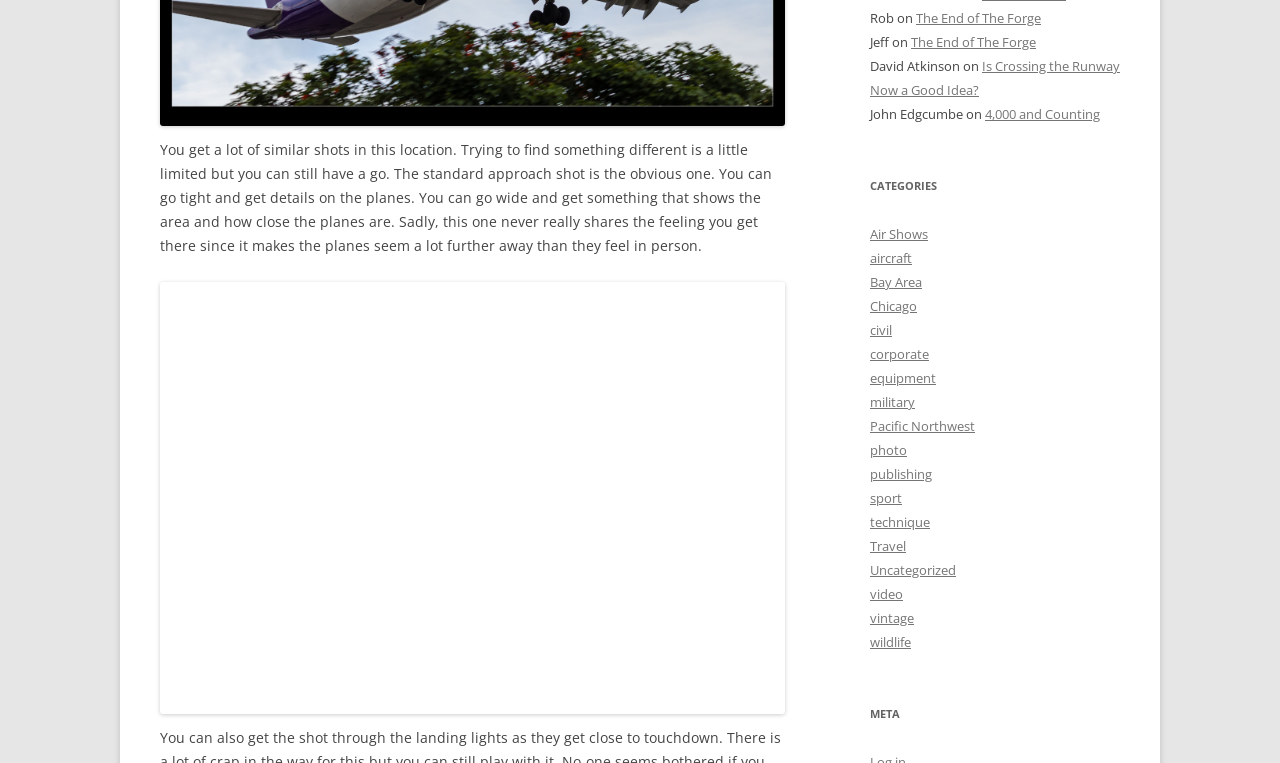Find the bounding box coordinates of the clickable region needed to perform the following instruction: "Contact the supplier". The coordinates should be provided as four float numbers between 0 and 1, i.e., [left, top, right, bottom].

None